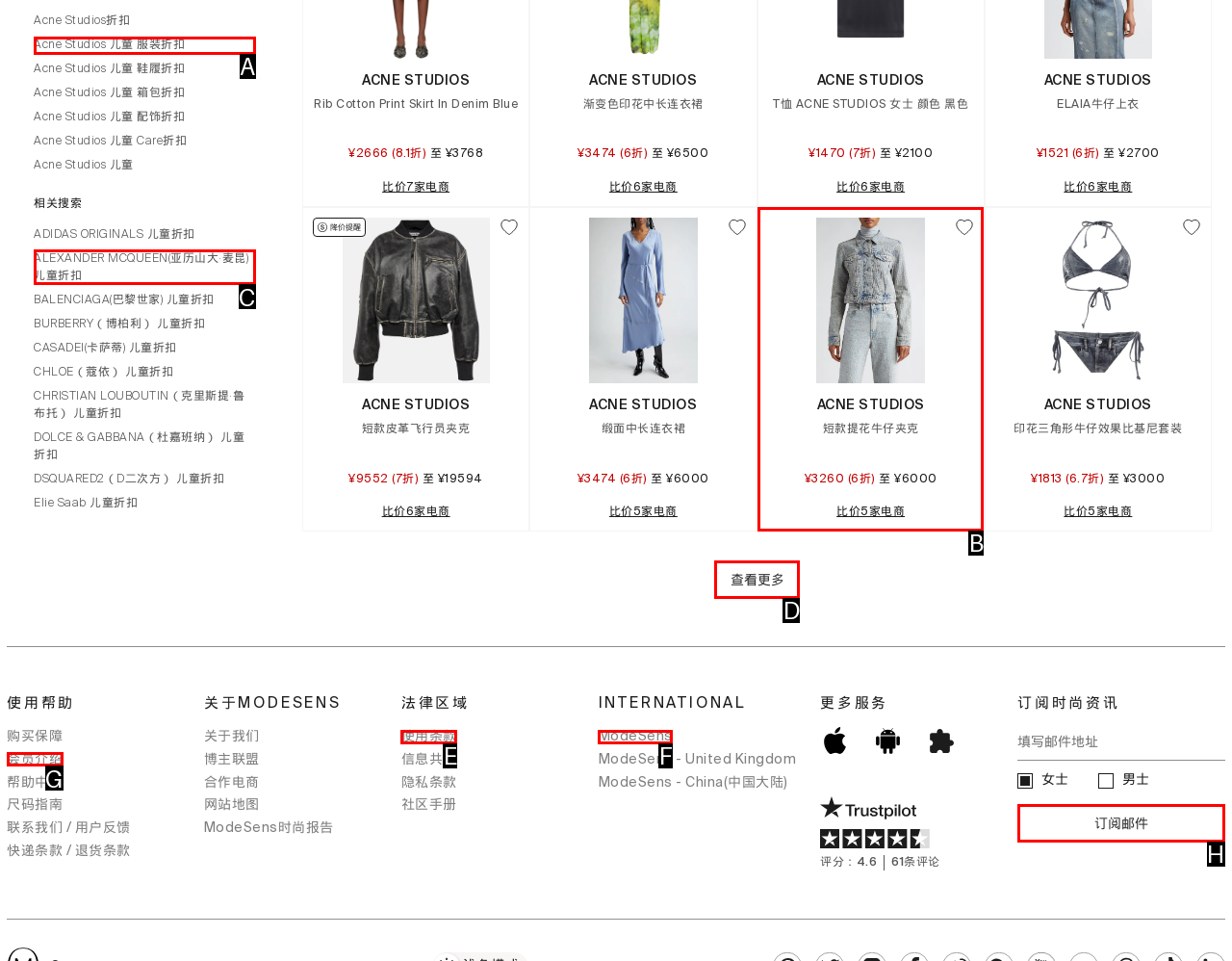Identify the letter of the UI element you should interact with to perform the task: Click on the '← Previous Post' link
Reply with the appropriate letter of the option.

None